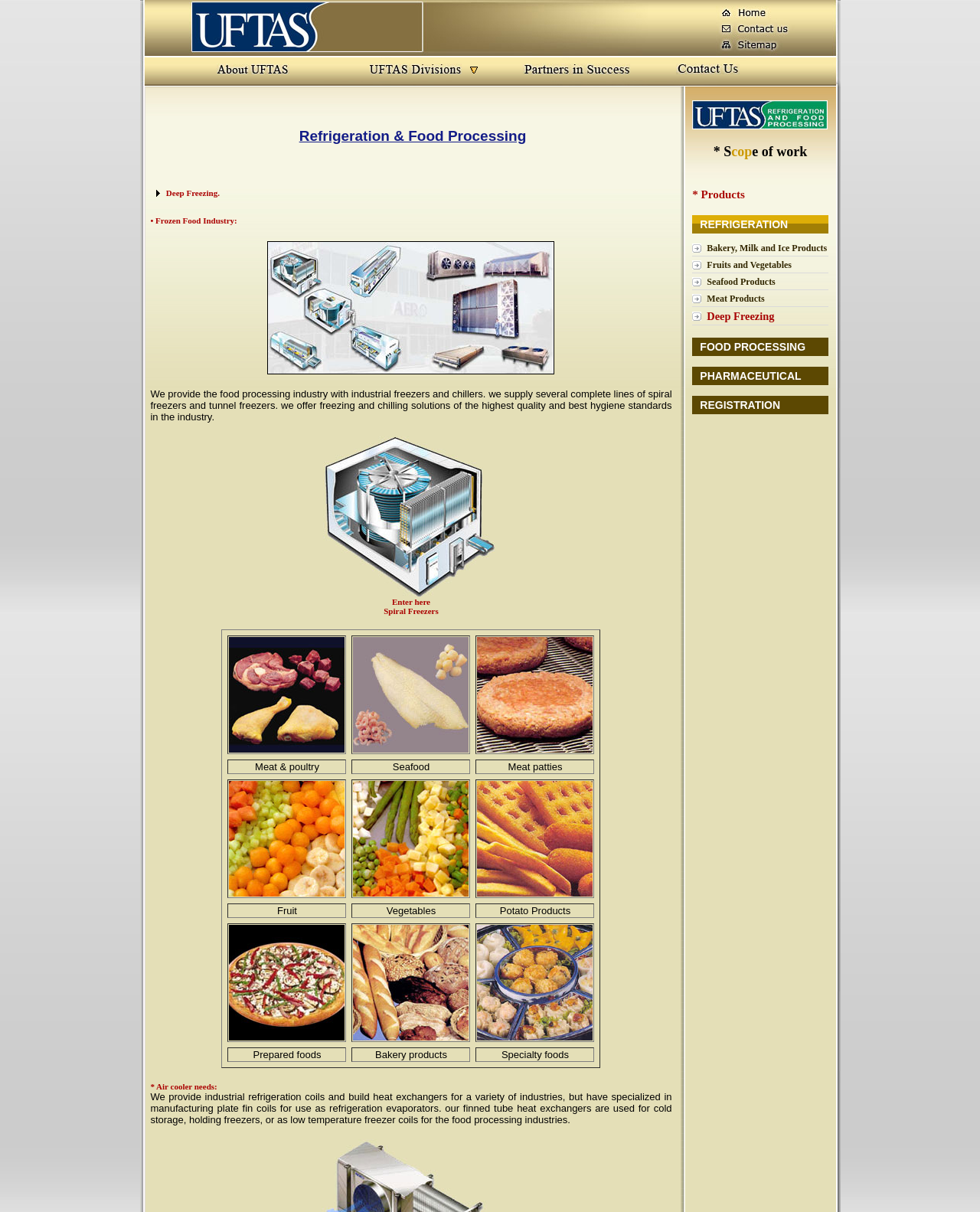Create an in-depth description of the webpage, covering main sections.

The webpage is about UFTAS, a leader in the electromechanical industry in the Egyptian market, with a focus on problem-solving and tailored solutions for customers. 

At the top of the page, there is a row of four links, each accompanied by an image. Below this row, there is a grid with multiple rows and columns. The grid cells contain various pieces of information, including text and images. 

In the grid, there are several sections that appear to be related to different industries or services offered by UFTAS. For example, one section is labeled "Refrigeration & Food Processing" and contains an image and a brief description of "Deep Freezing." Another section is labeled "Frozen Food Industry" and contains a brief description. 

There are also several empty grid cells, which may be used for spacing or layout purposes. The overall layout of the page is organized and easy to navigate, with clear headings and concise text.